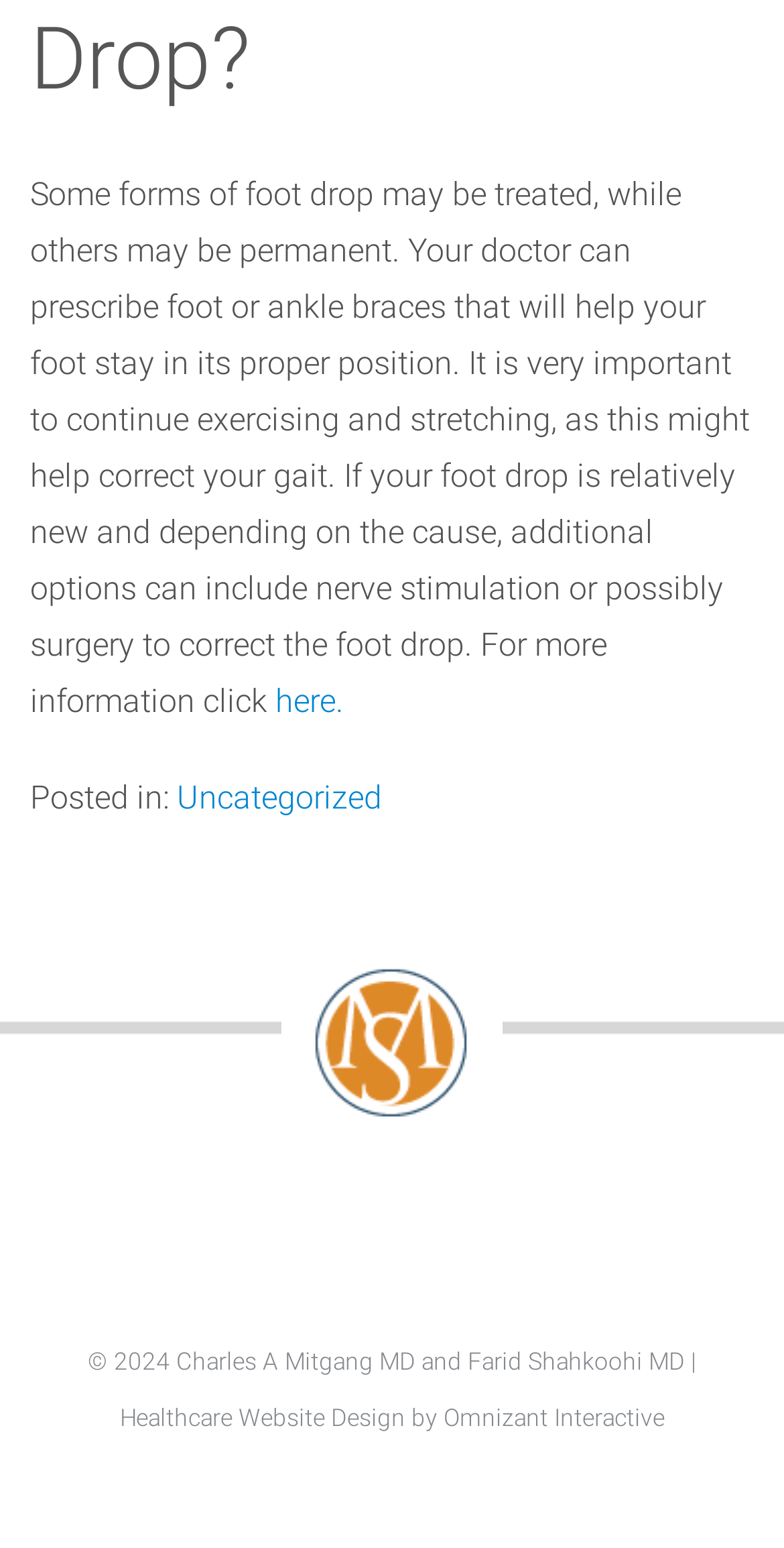Refer to the image and provide a thorough answer to this question:
What is the year of copyright for the website?

The footer section of the webpage mentions the copyright year as 2024, which belongs to Charles A Mitgang MD and Farid Shahkoohi MD.